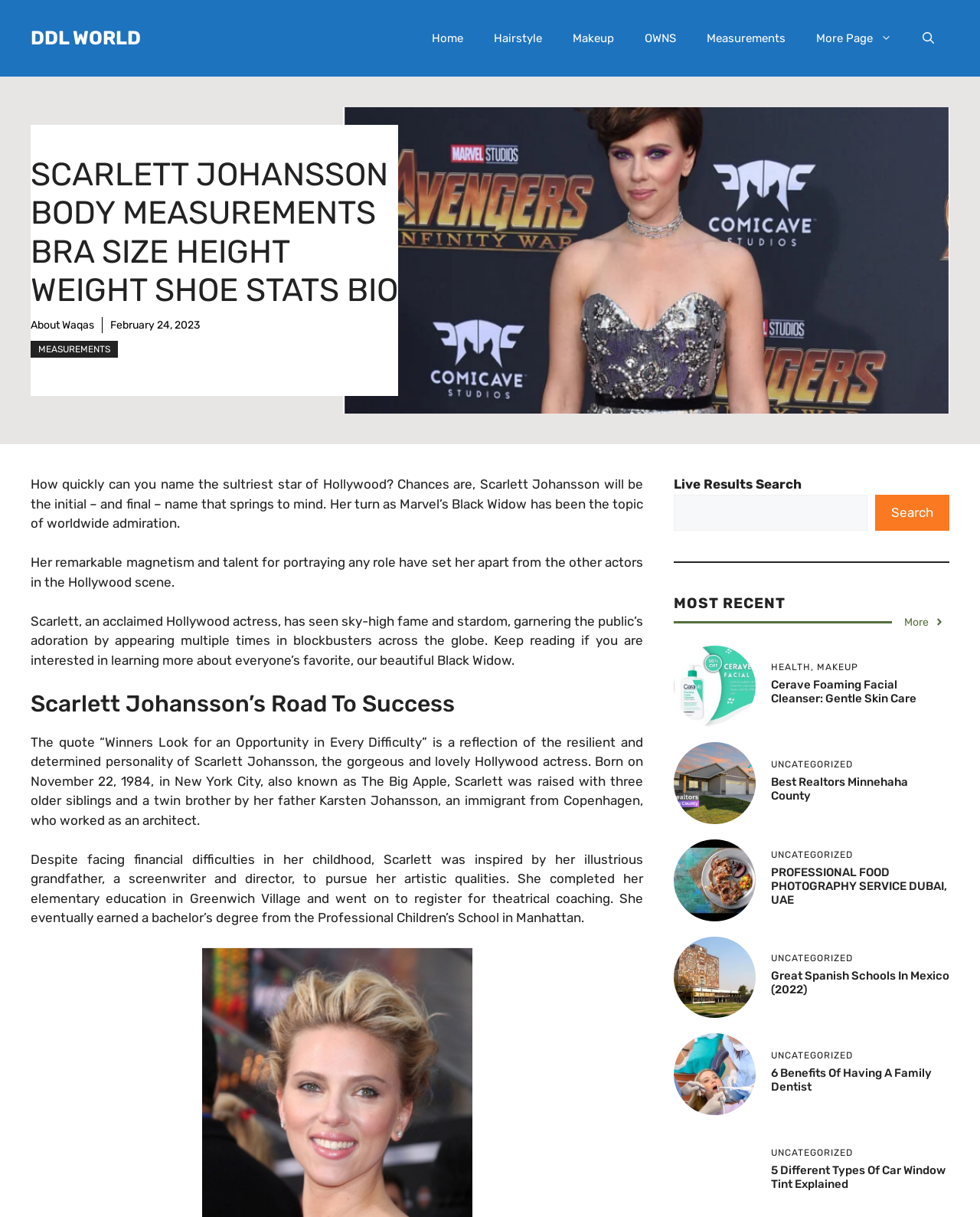Identify the bounding box coordinates for the element you need to click to achieve the following task: "Search for something". Provide the bounding box coordinates as four float numbers between 0 and 1, in the form [left, top, right, bottom].

[0.688, 0.406, 0.885, 0.436]